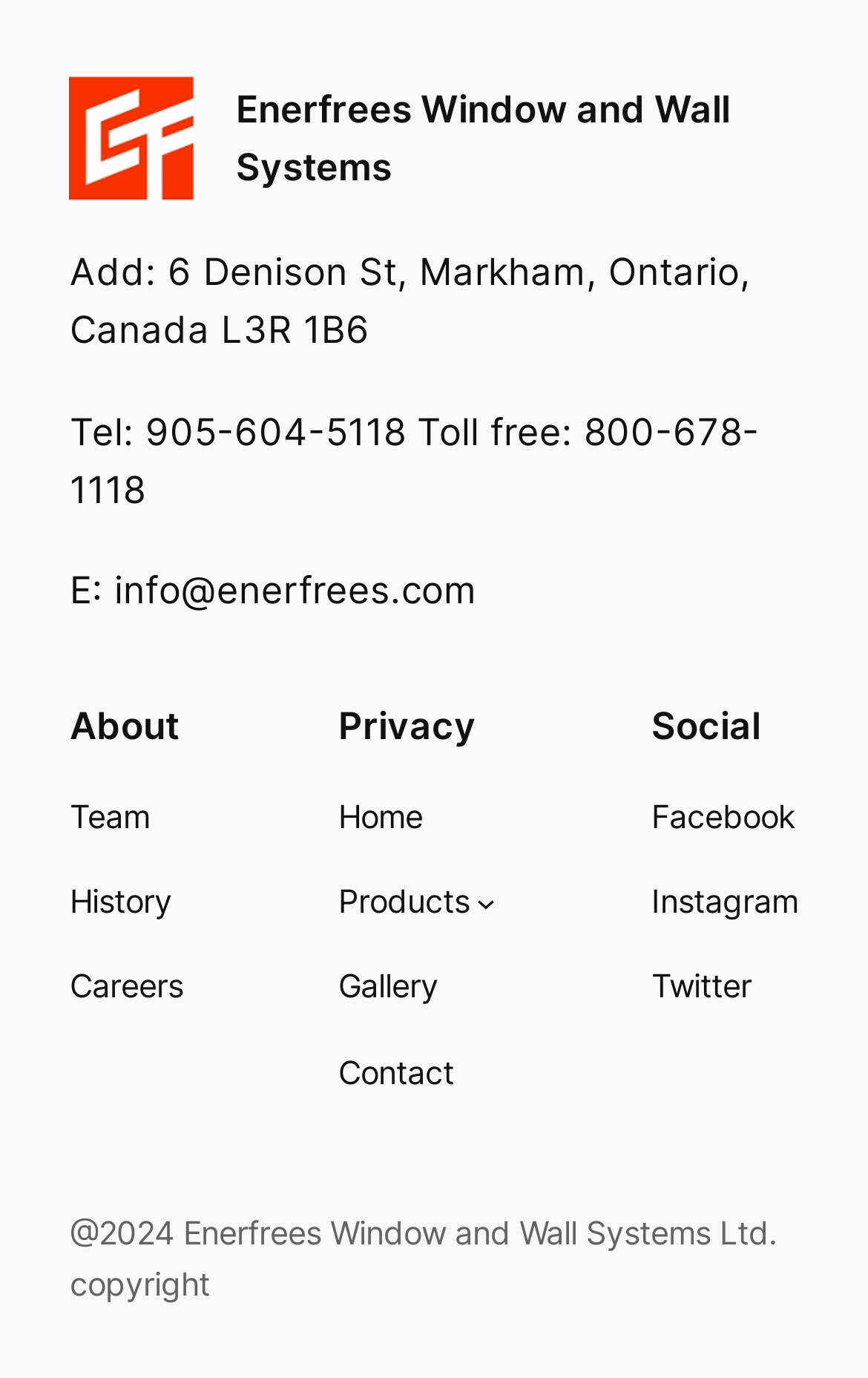Please determine the bounding box coordinates of the element to click in order to execute the following instruction: "Click on the 'Team' link". The coordinates should be four float numbers between 0 and 1, specified as [left, top, right, bottom].

[0.08, 0.574, 0.172, 0.611]